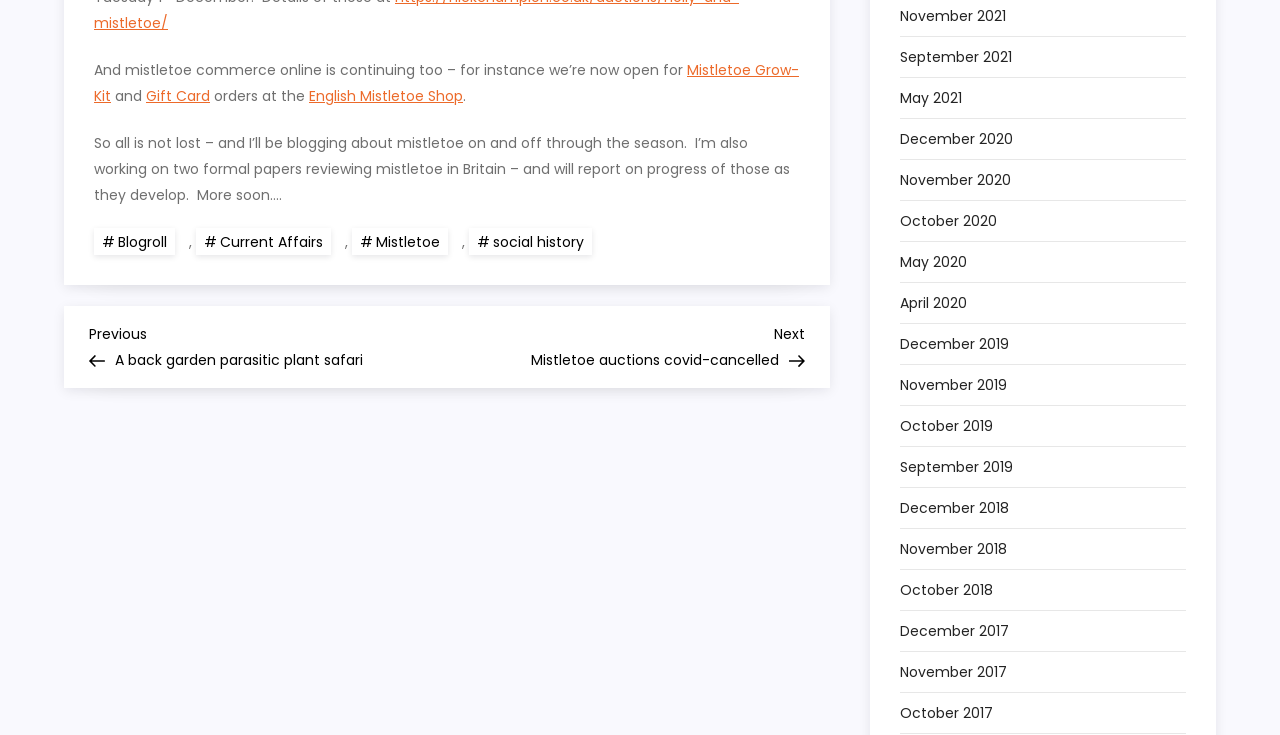Reply to the question with a single word or phrase:
What is the topic of the blog post?

Mistletoe